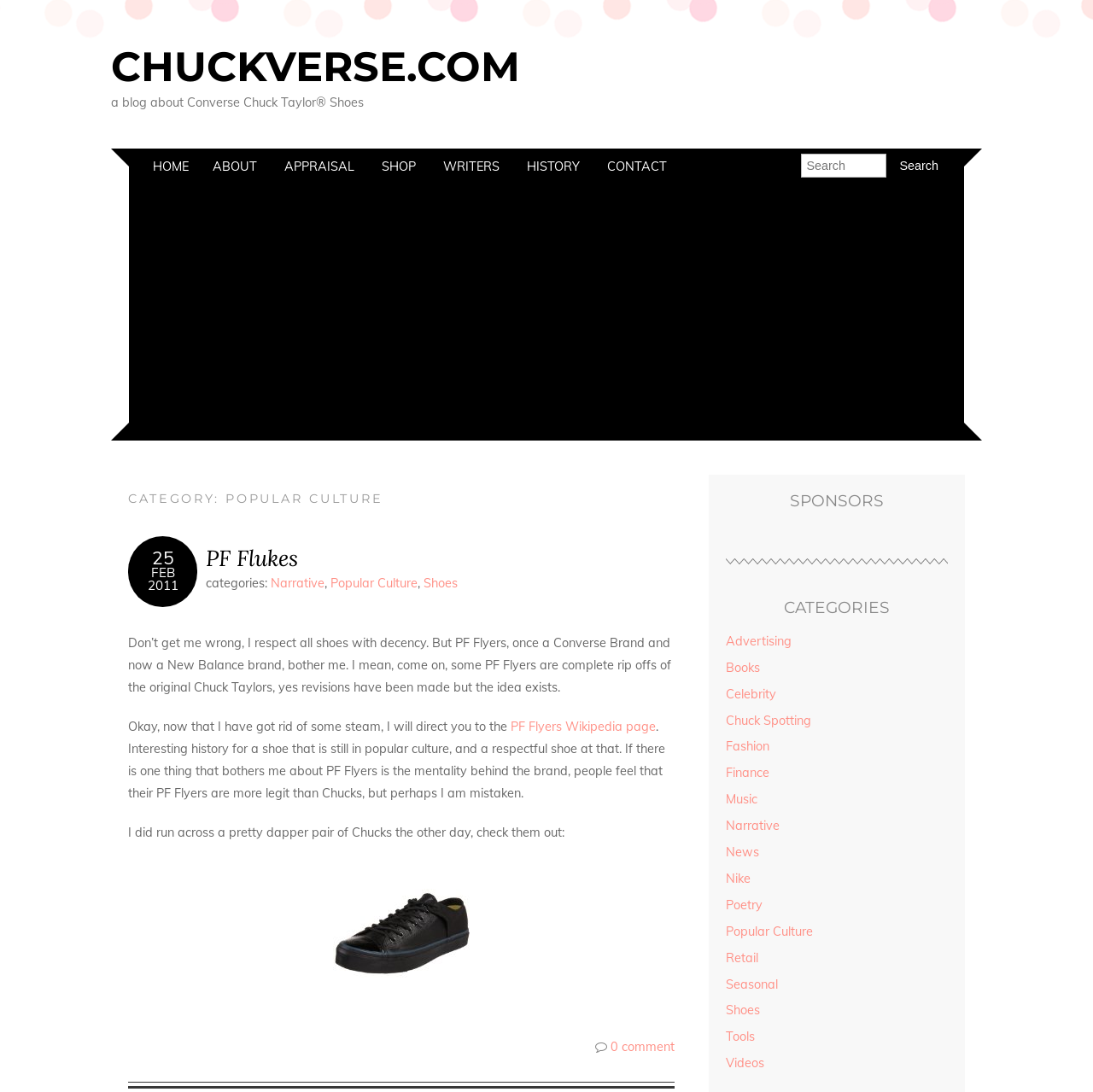Find the bounding box coordinates of the clickable area that will achieve the following instruction: "Search for something".

[0.733, 0.14, 0.867, 0.162]